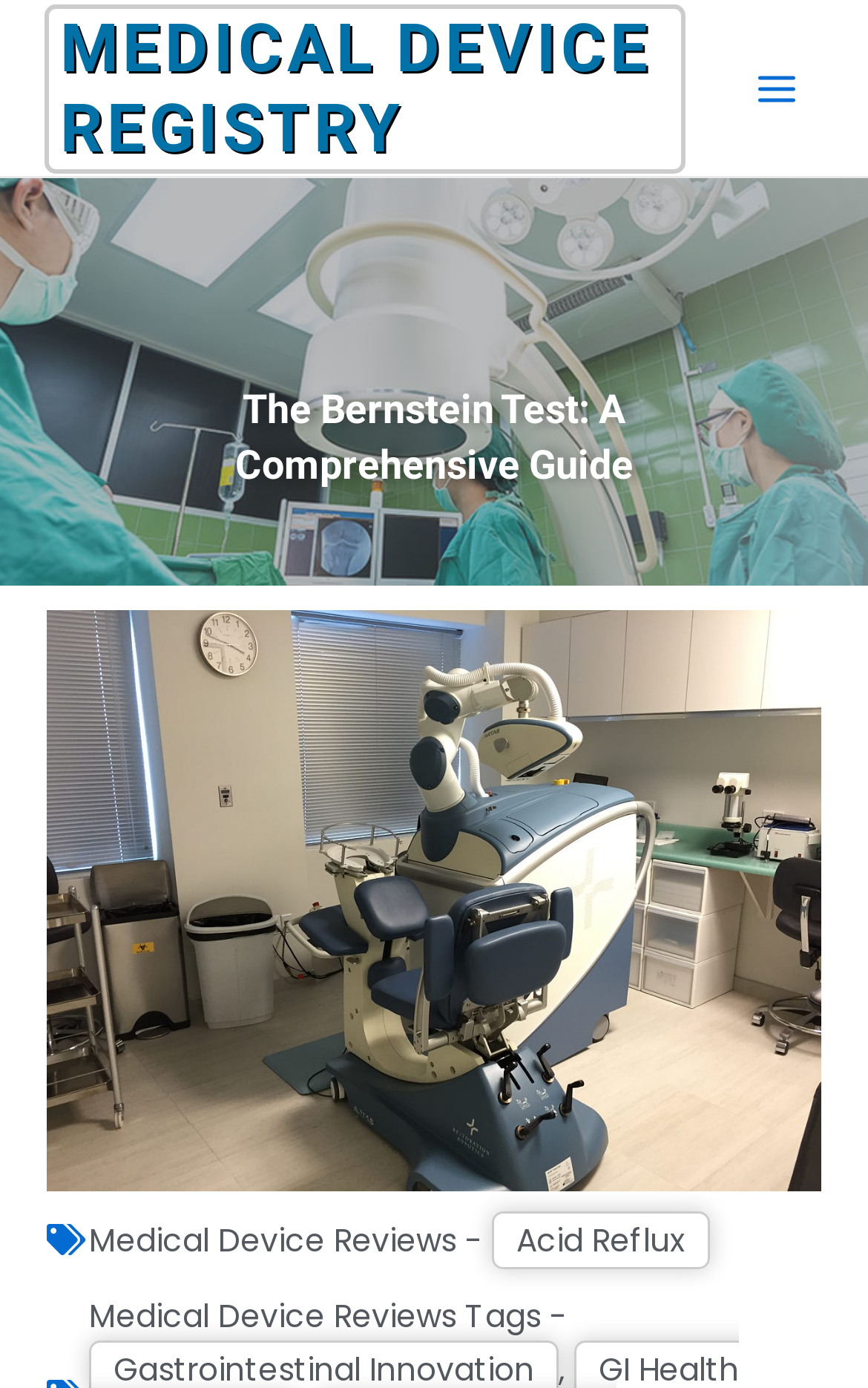Use a single word or phrase to answer this question: 
What is the name of the medical device registry?

MEDICAL DEVICE REGISTRY